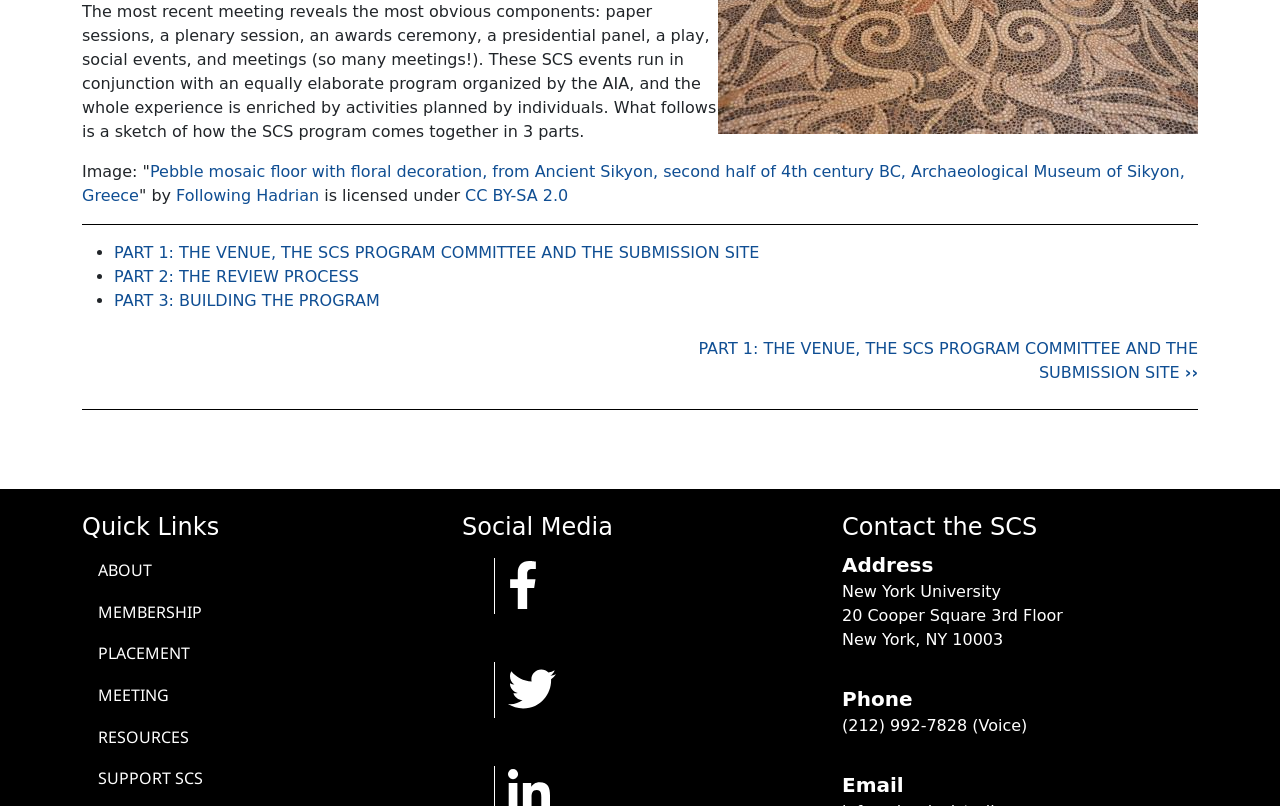Using the webpage screenshot, locate the HTML element that fits the following description and provide its bounding box: "PART 2: THE REVIEW PROCESS".

[0.089, 0.331, 0.28, 0.354]